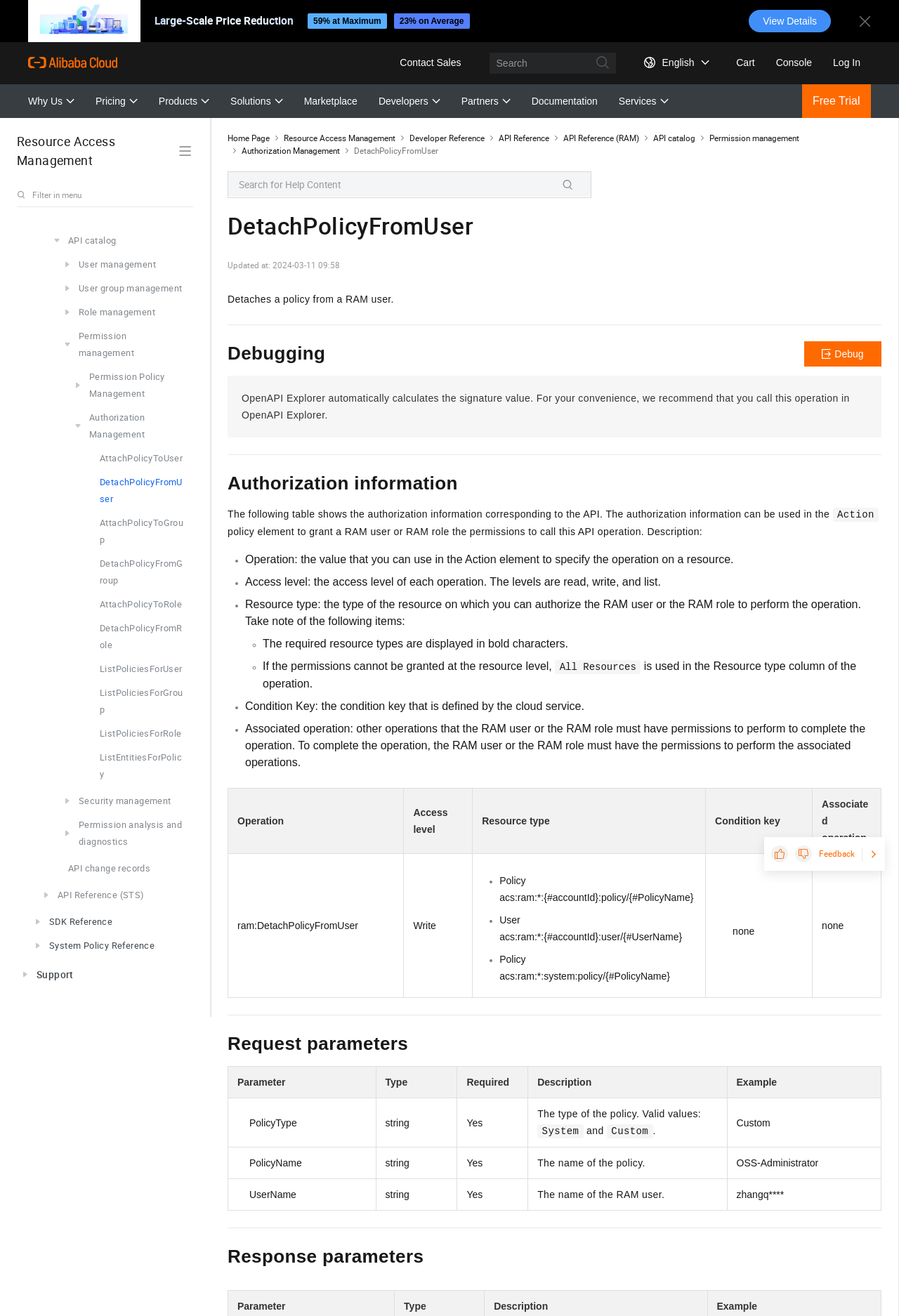Determine the bounding box coordinates of the element that should be clicked to execute the following command: "Click on 'API Reference'".

[0.555, 0.101, 0.611, 0.109]